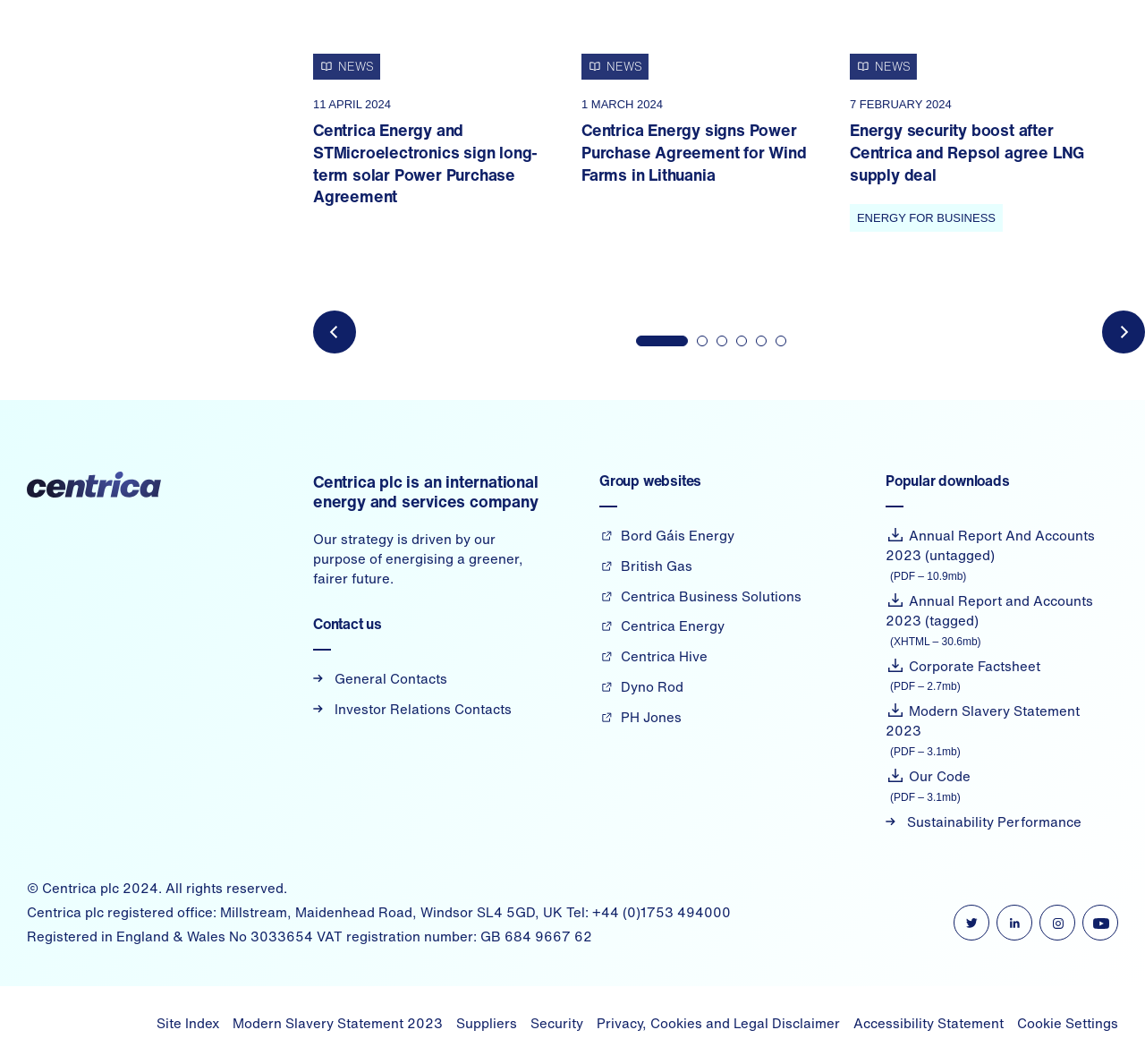Please identify the coordinates of the bounding box for the clickable region that will accomplish this instruction: "Click the 'Centrica Energy' link".

[0.523, 0.583, 0.633, 0.602]